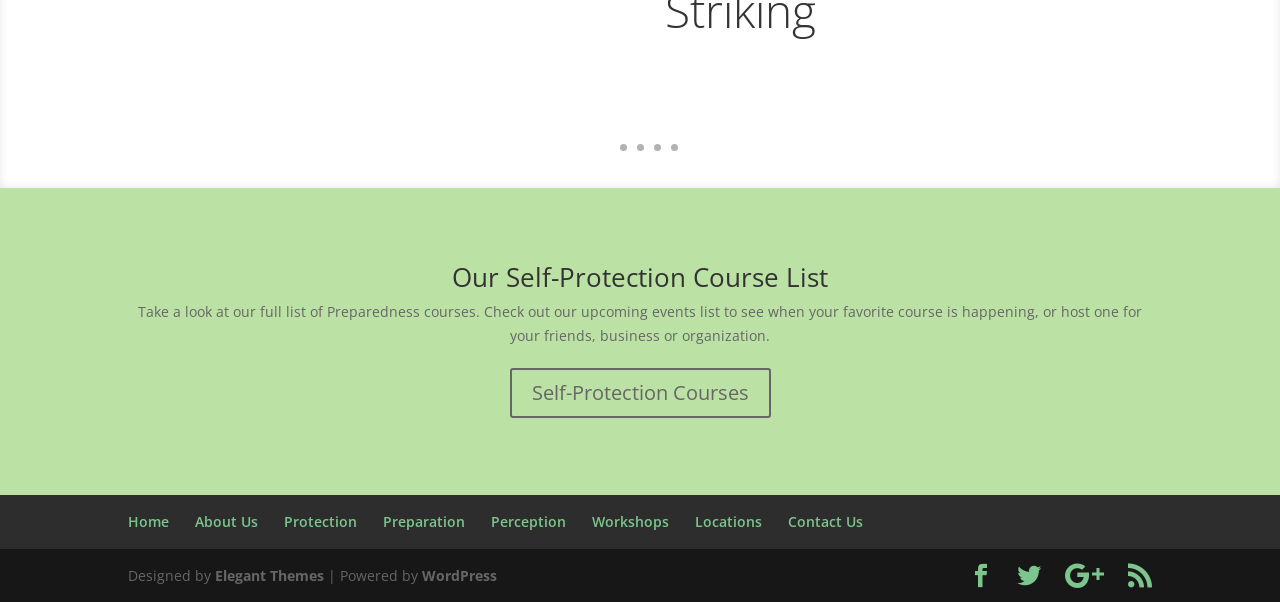Determine the bounding box coordinates of the clickable region to follow the instruction: "Check upcoming events".

[0.108, 0.502, 0.892, 0.573]